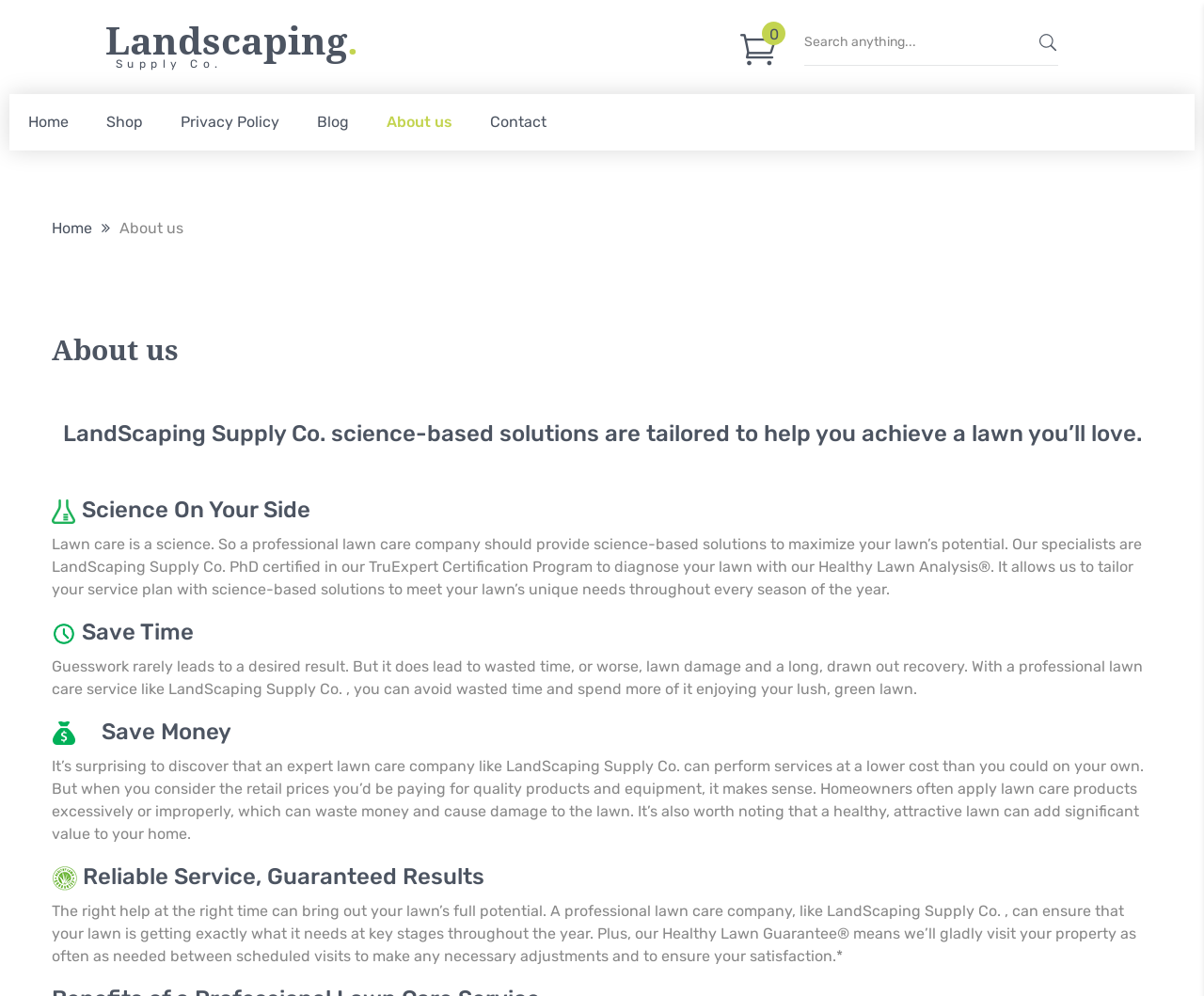Identify the bounding box coordinates for the region to click in order to carry out this instruction: "Click the 'Home' link". Provide the coordinates using four float numbers between 0 and 1, formatted as [left, top, right, bottom].

[0.008, 0.094, 0.073, 0.151]